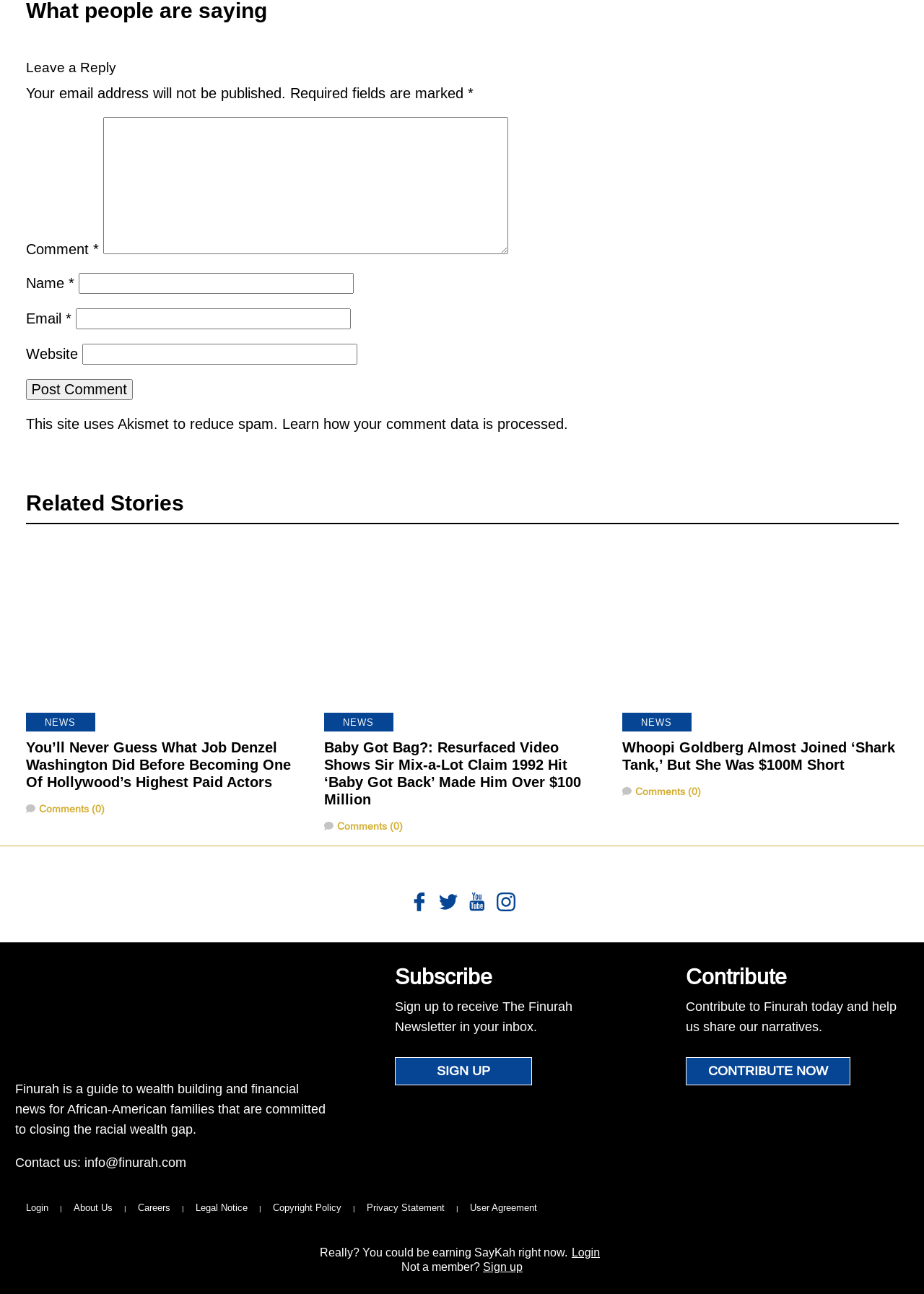Please locate the bounding box coordinates of the element that should be clicked to achieve the given instruction: "Leave a comment".

[0.111, 0.09, 0.55, 0.196]